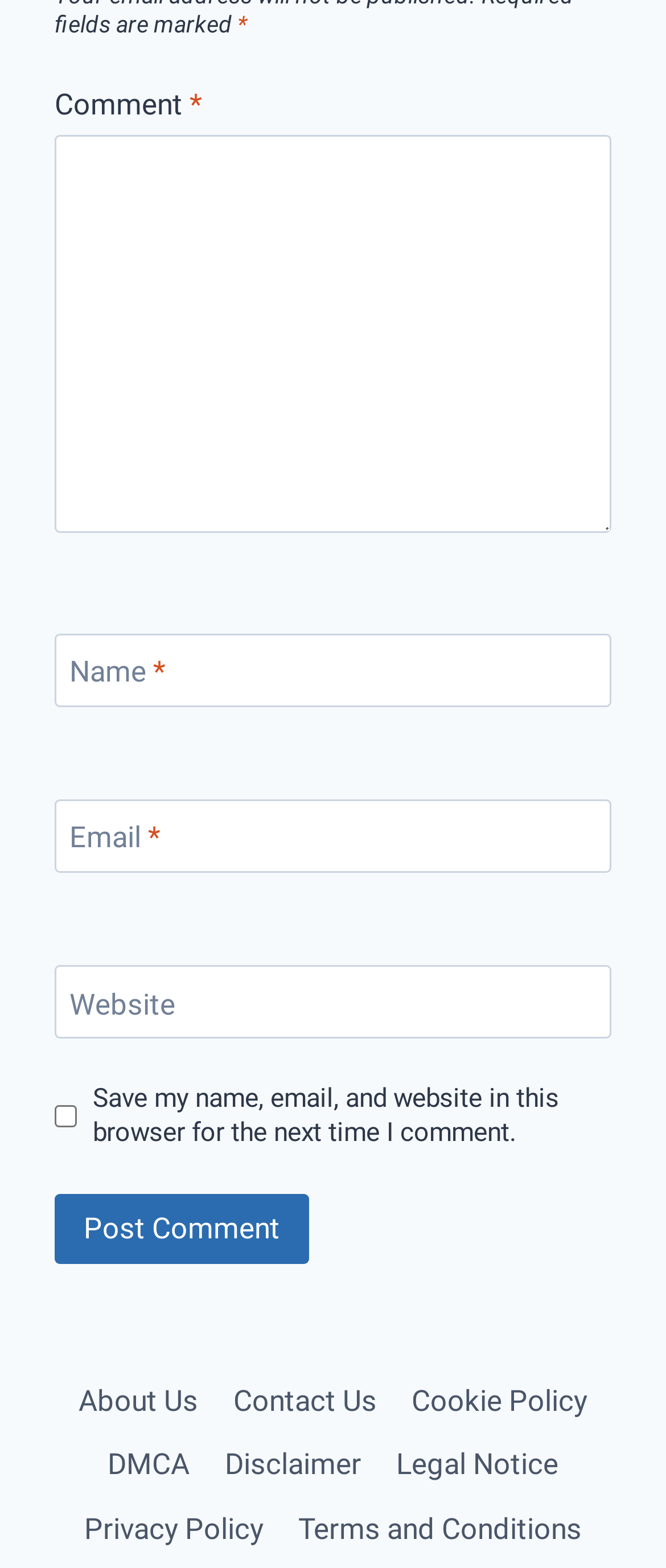Provide the bounding box coordinates in the format (top-left x, top-left y, bottom-right x, bottom-right y). All values are floating point numbers between 0 and 1. Determine the bounding box coordinate of the UI element described as: Disclaimer

[0.311, 0.914, 0.568, 0.955]